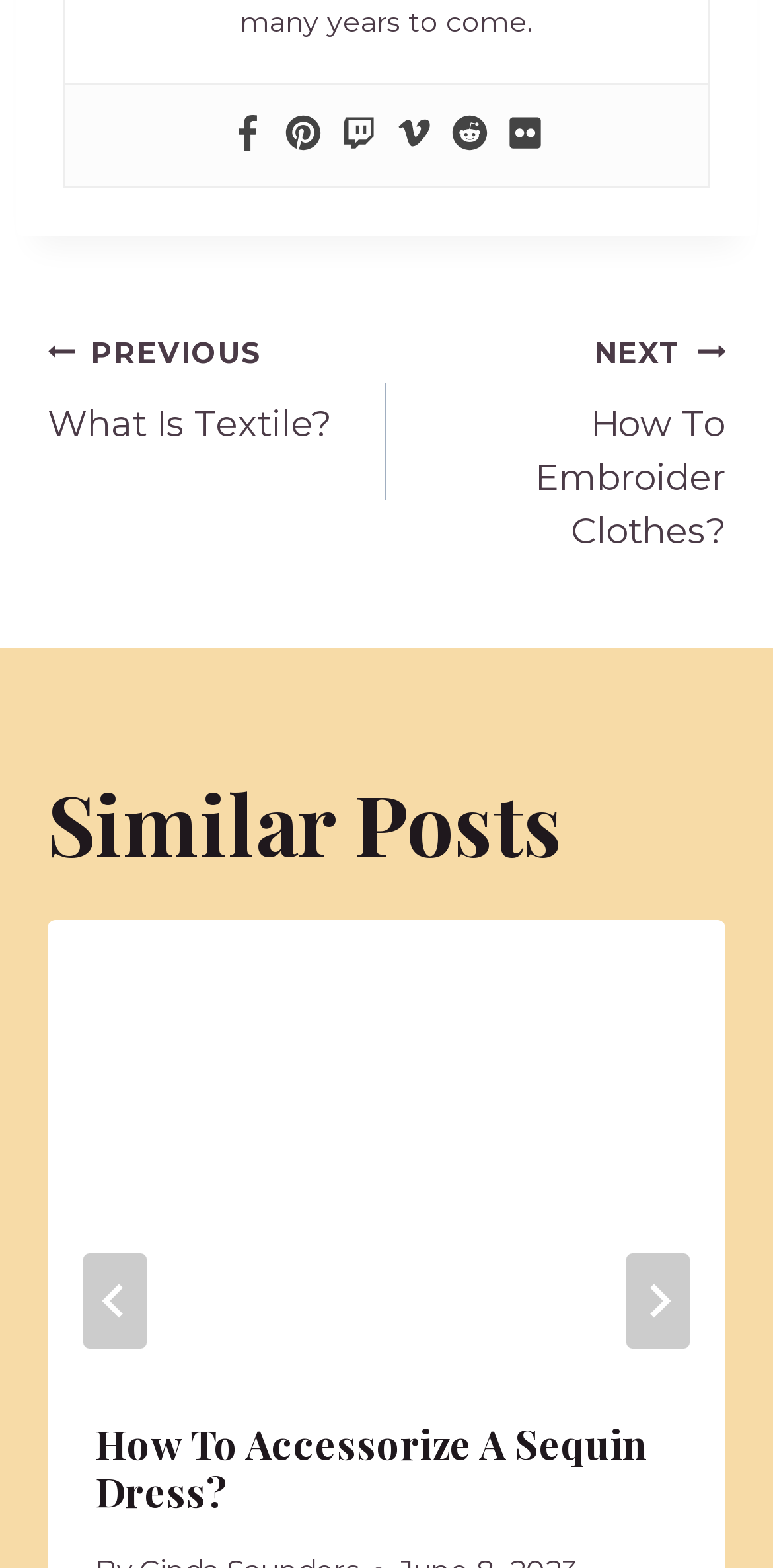Please mark the clickable region by giving the bounding box coordinates needed to complete this instruction: "Go to Facebook".

[0.297, 0.073, 0.344, 0.1]